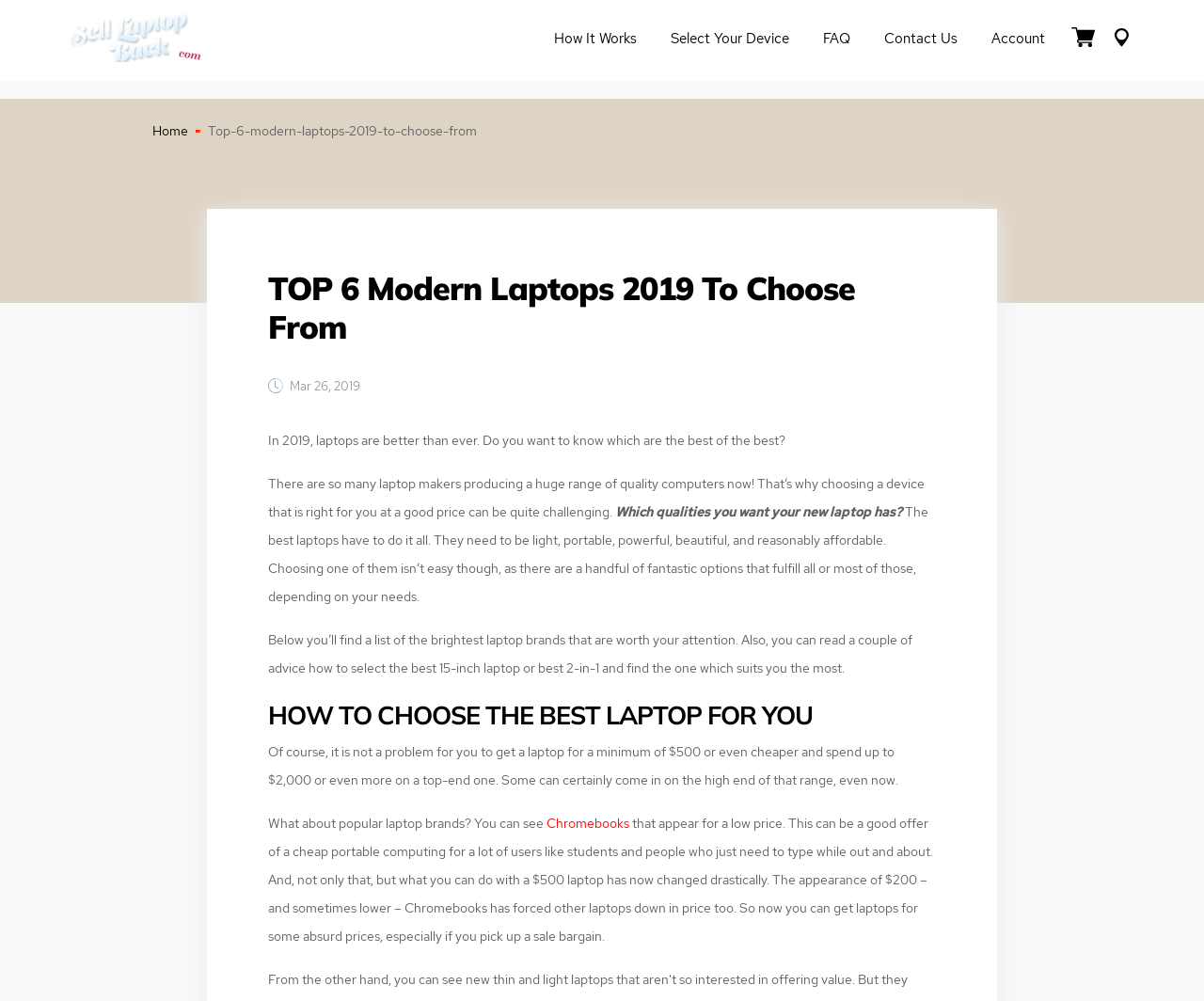Please identify the bounding box coordinates of the area I need to click to accomplish the following instruction: "go to SellLaptopBack.com homepage".

[0.055, 0.049, 0.173, 0.066]